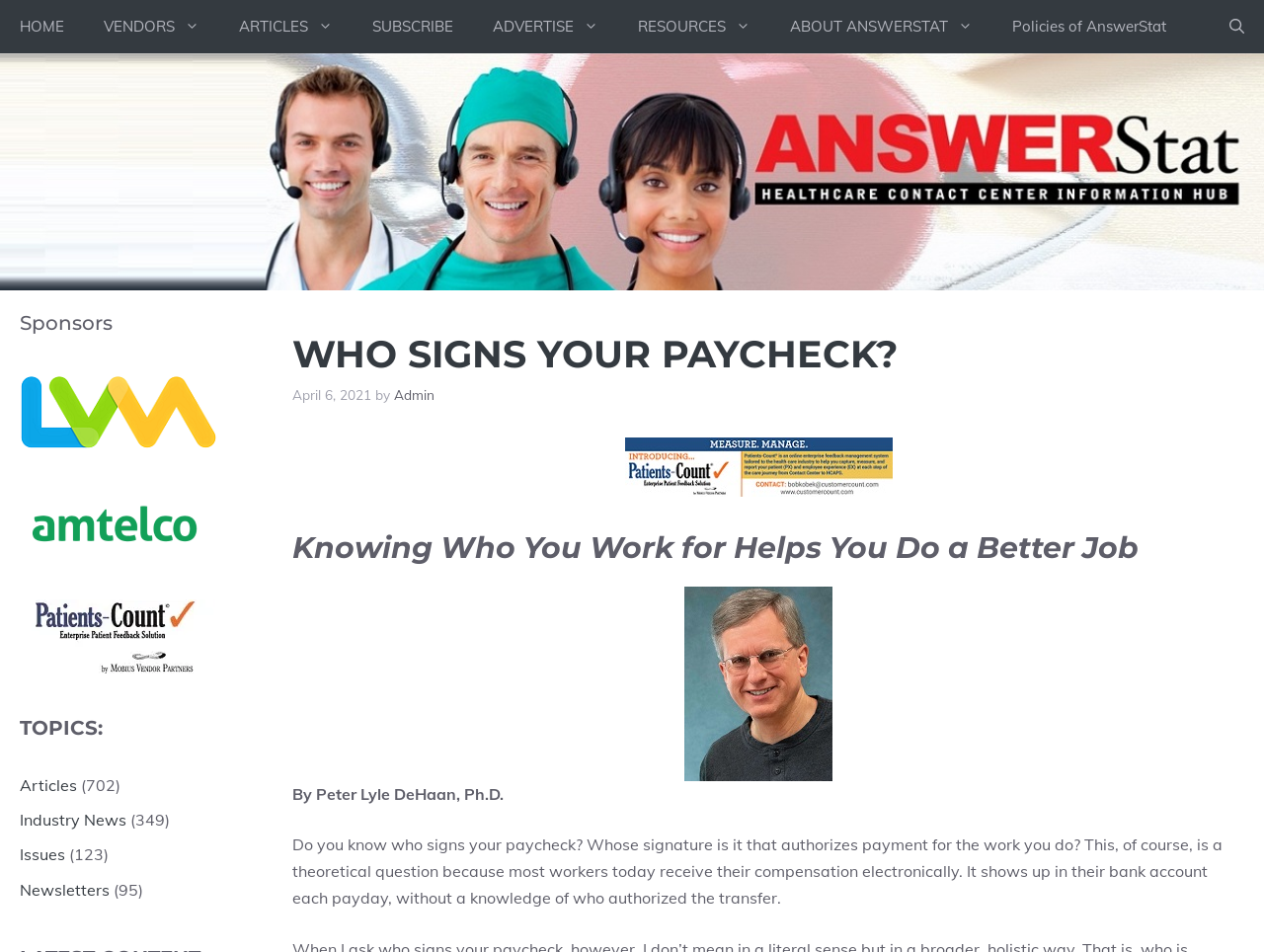Identify the bounding box for the UI element specified in this description: "alt="Patients-Count: Enterprise patient feedback solution"". The coordinates must be four float numbers between 0 and 1, formatted as [left, top, right, bottom].

[0.494, 0.505, 0.706, 0.525]